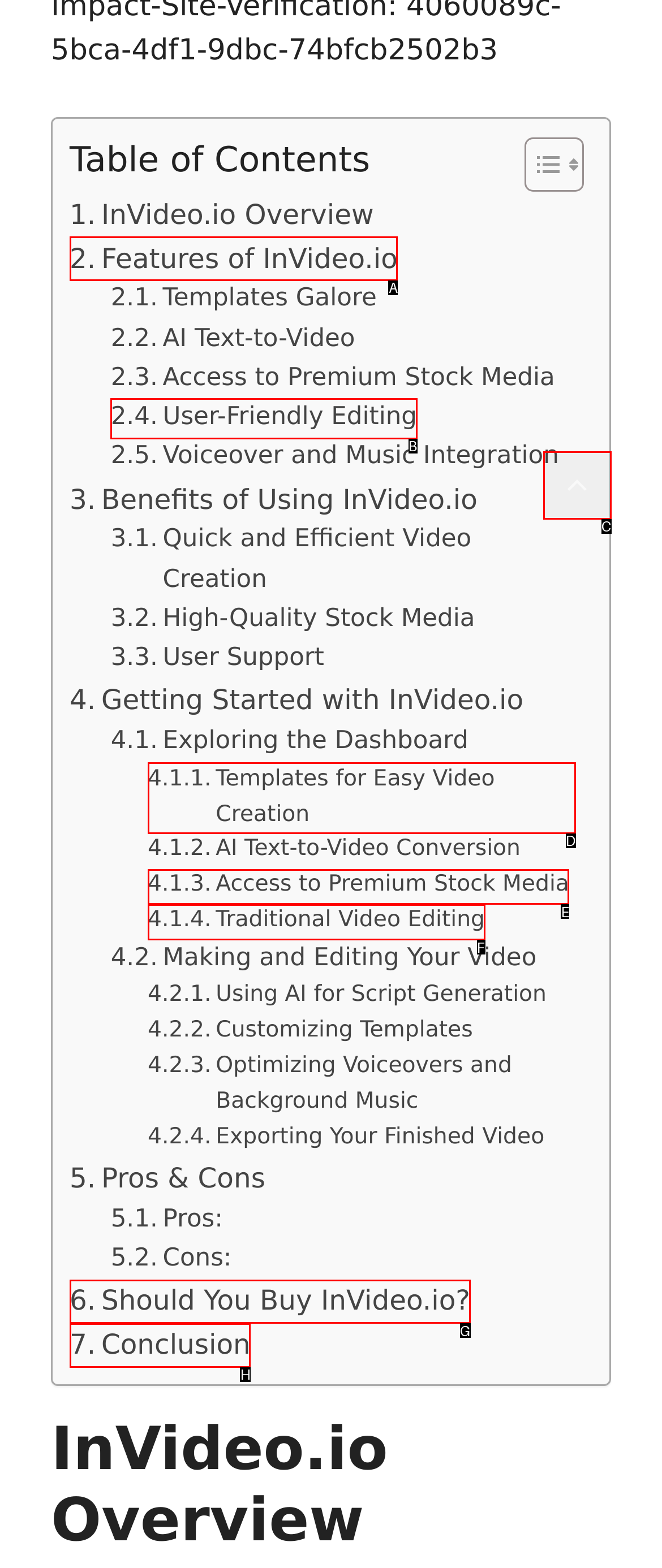Identify the HTML element that should be clicked to accomplish the task: Learn about User-Friendly Editing
Provide the option's letter from the given choices.

B